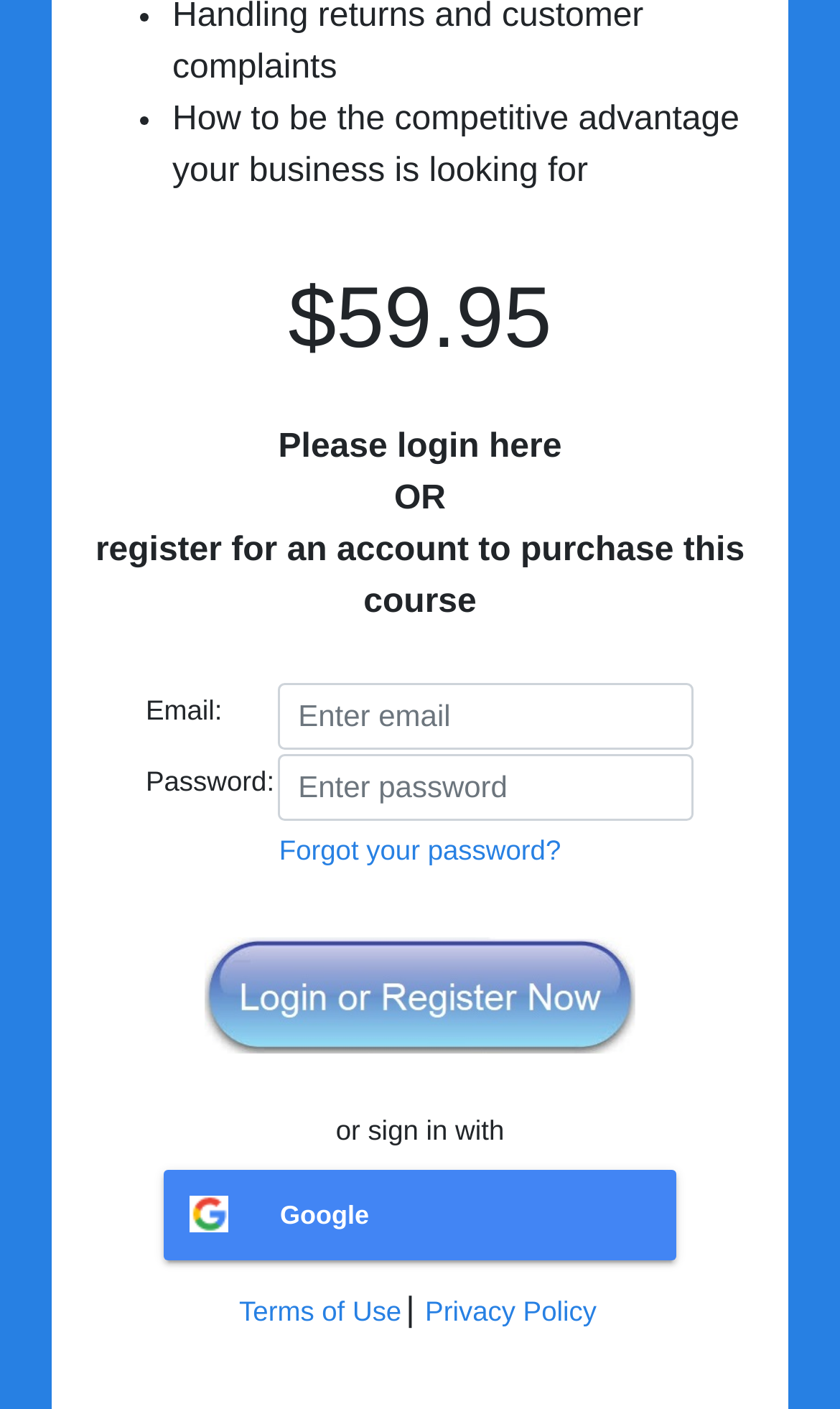Predict the bounding box of the UI element based on this description: "Google".

[0.195, 0.83, 0.805, 0.894]